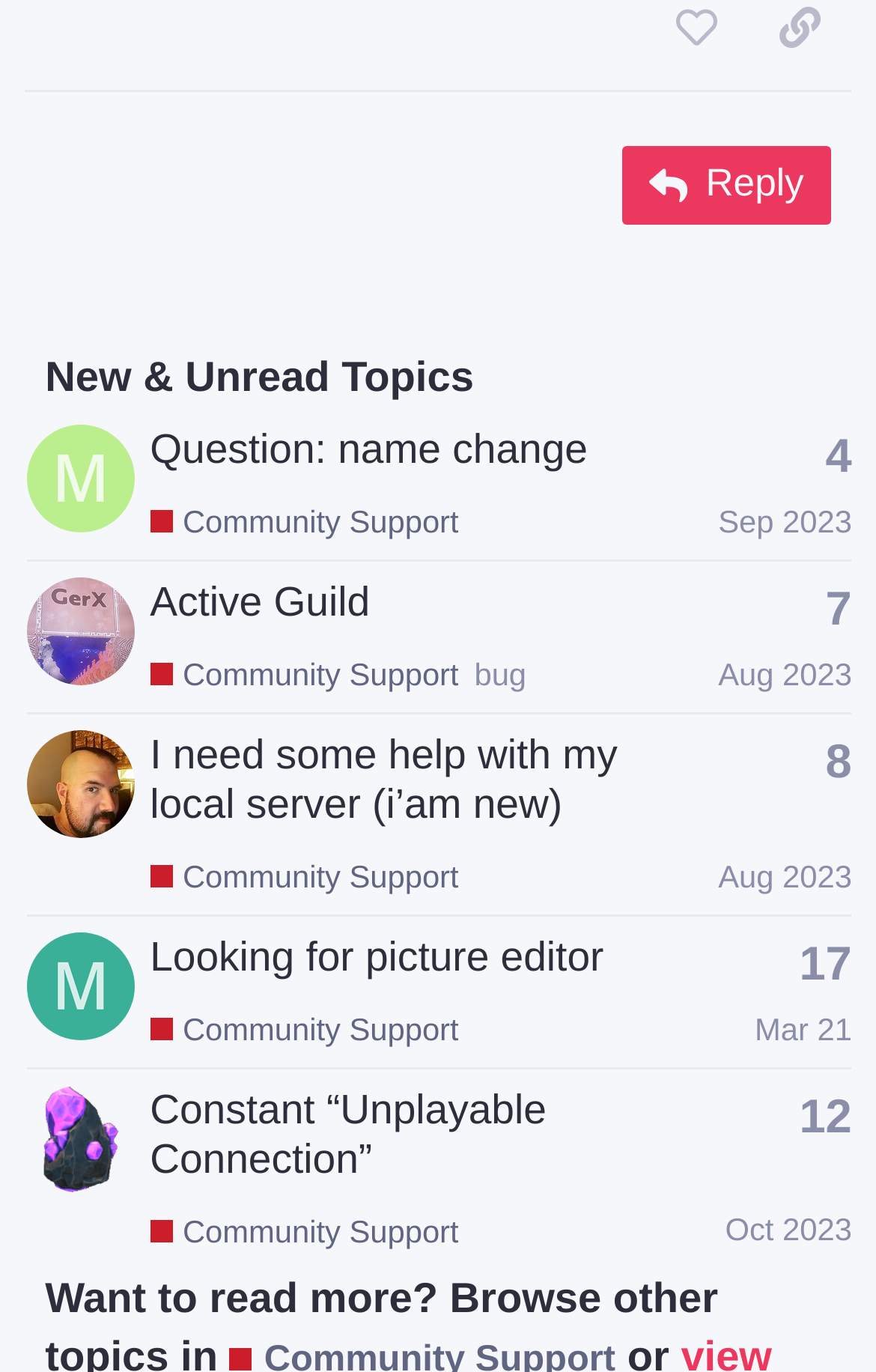For the element described, predict the bounding box coordinates as (top-left x, top-left y, bottom-right x, bottom-right y). All values should be between 0 and 1. Element description: Constant “Unplayable Connection”

[0.171, 0.791, 0.624, 0.861]